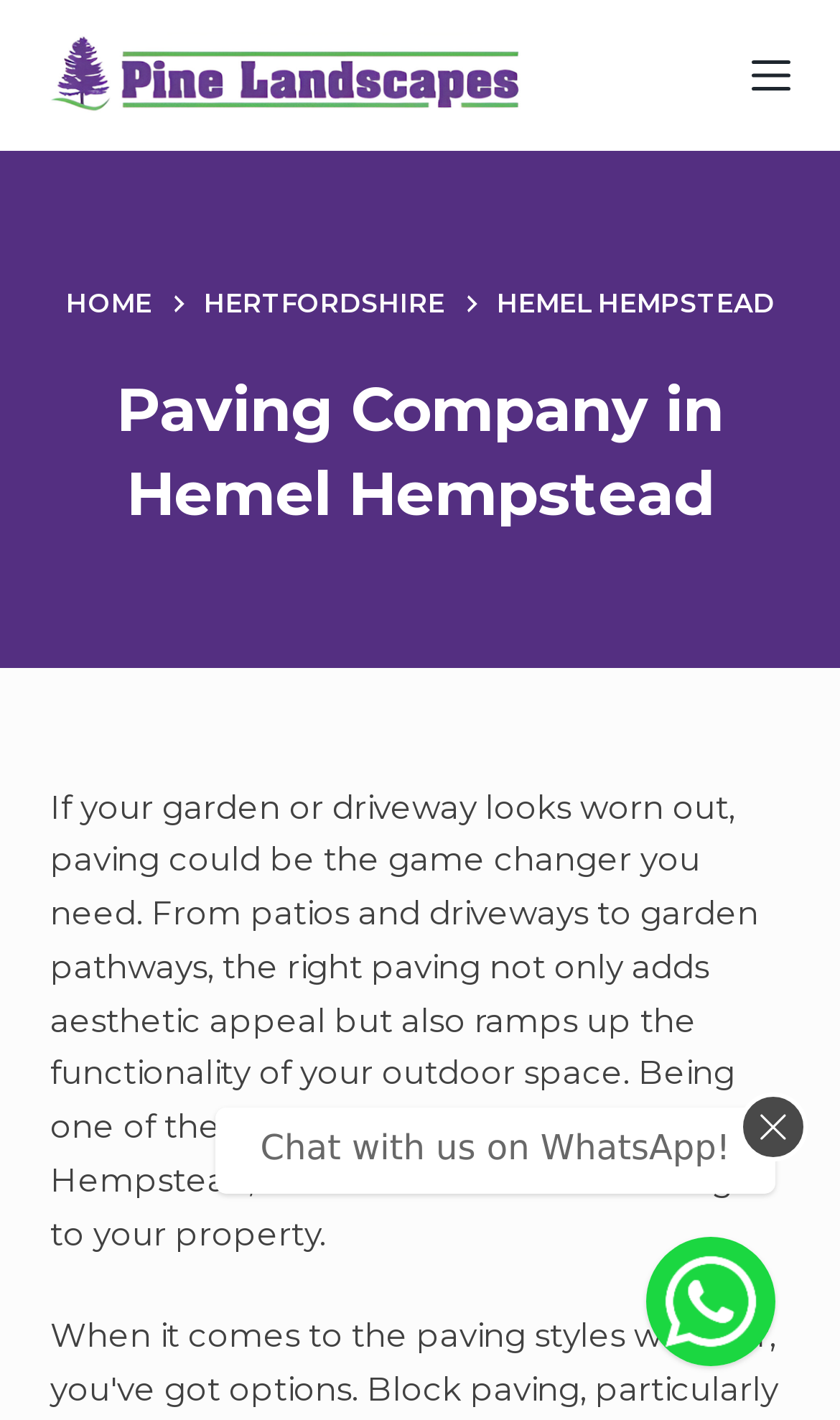What is the company name?
Please answer the question as detailed as possible.

The company name can be found in the top-left corner of the webpage, where it is written as 'Pine Landscapes' next to the company logo.